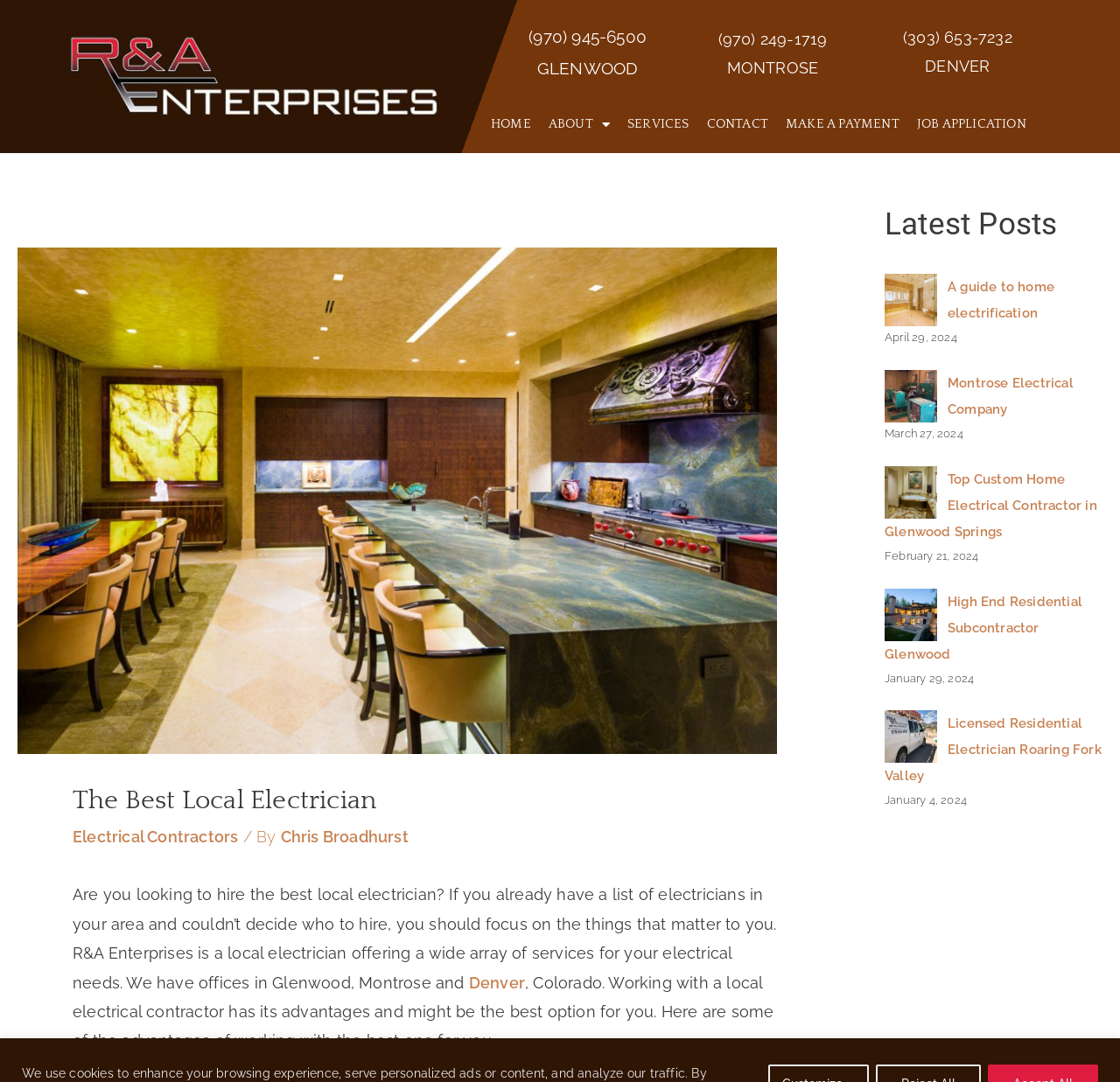Can you find the bounding box coordinates of the area I should click to execute the following instruction: "Read the latest post about home electrification"?

[0.79, 0.253, 0.837, 0.302]